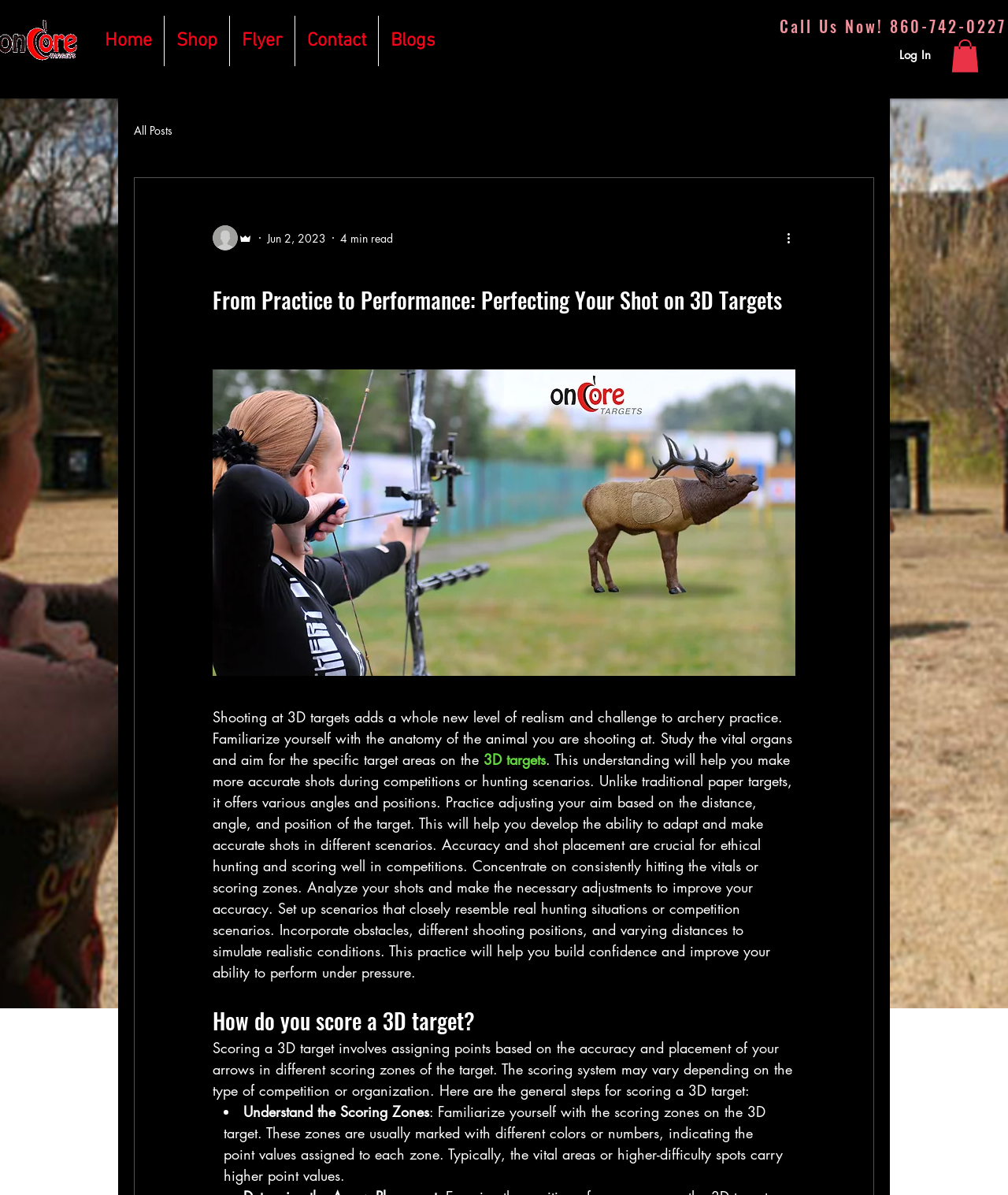Determine the bounding box coordinates for the area that should be clicked to carry out the following instruction: "Click the 'Home' link".

[0.092, 0.013, 0.162, 0.055]